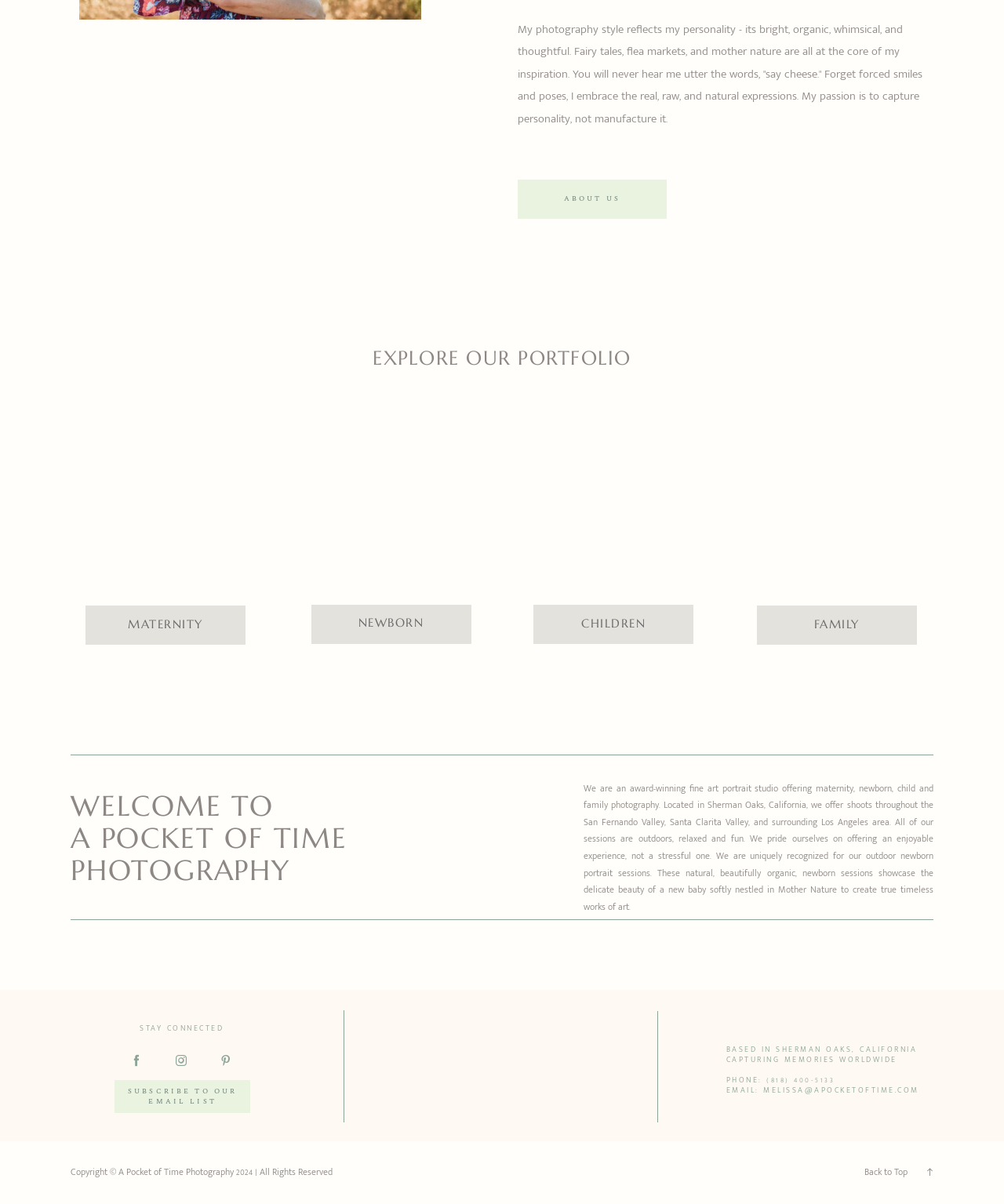Where is the studio located?
Based on the image, respond with a single word or phrase.

Sherman Oaks, California